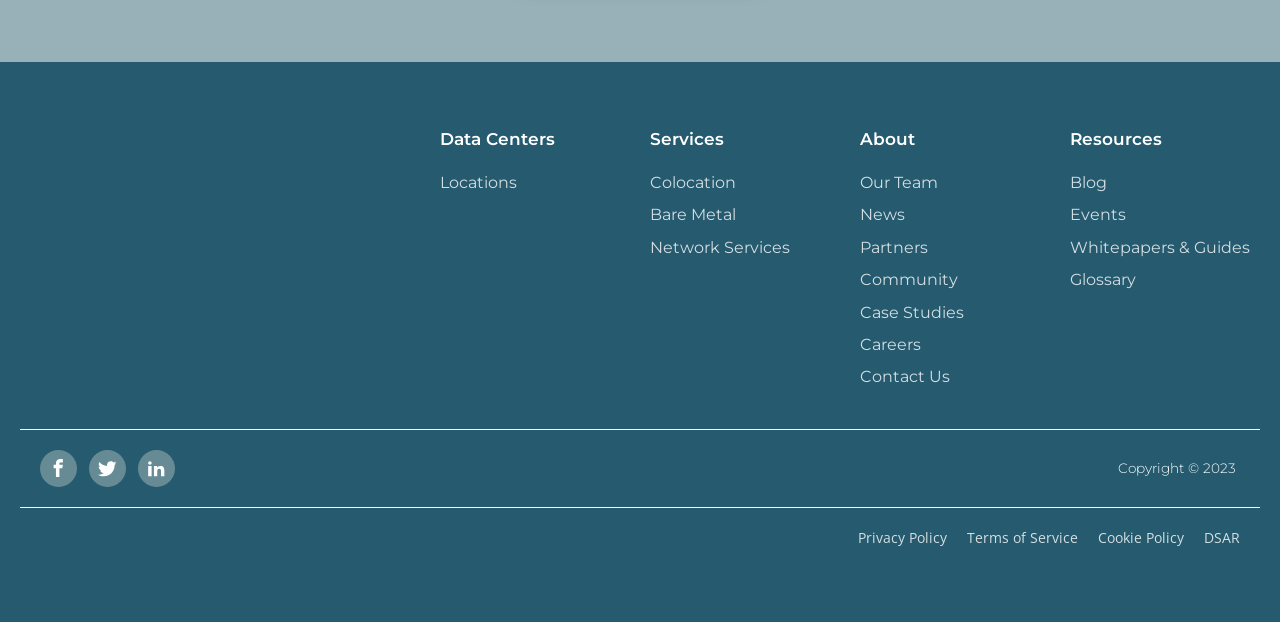Find the bounding box of the element with the following description: "Bare Metal". The coordinates must be four float numbers between 0 and 1, formatted as [left, top, right, bottom].

[0.508, 0.329, 0.575, 0.365]